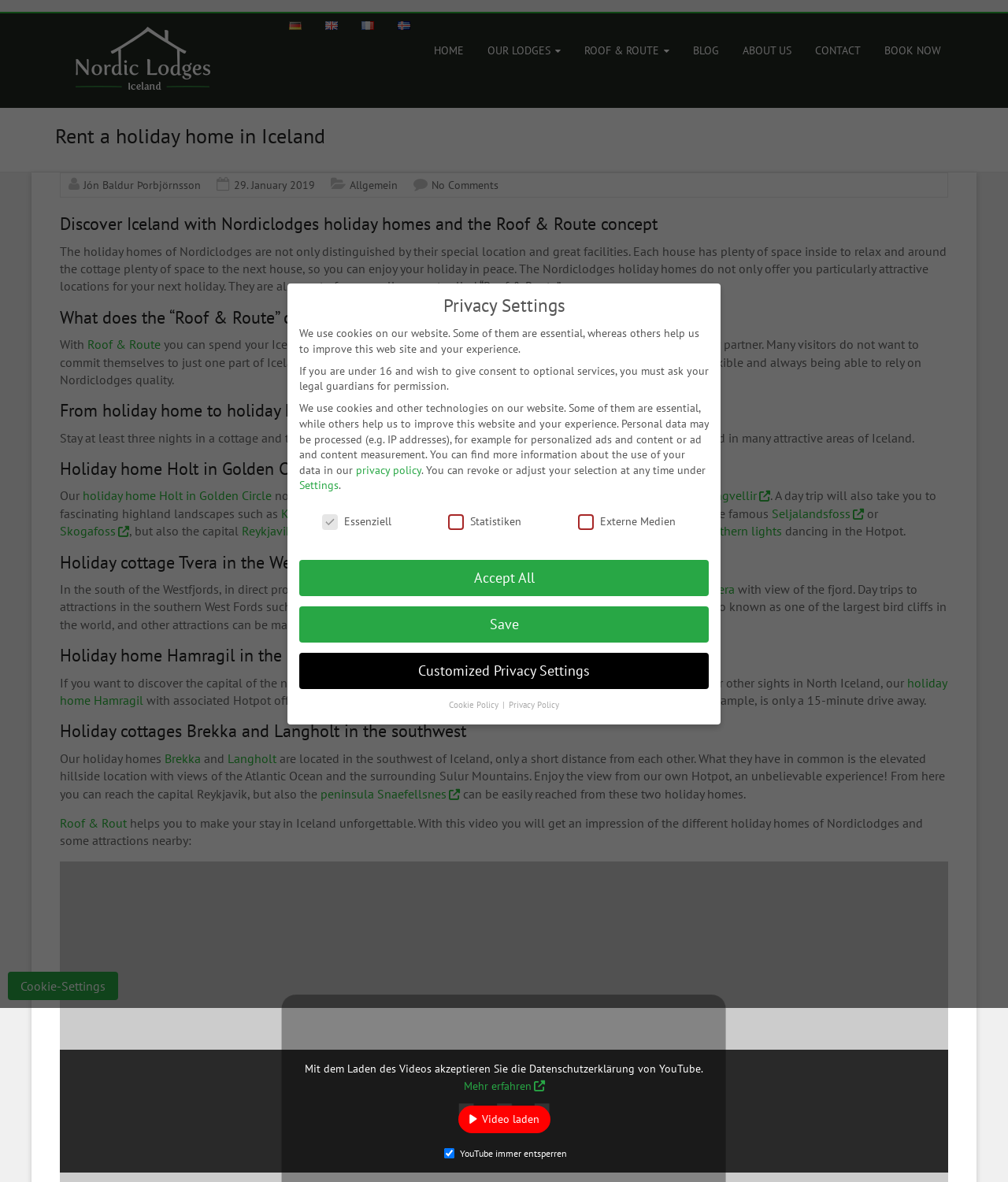Deliver a detailed narrative of the webpage's visual and textual elements.

The webpage is about renting holiday homes in Iceland through Nordic Lodges, with a unique concept called "Roof & Route" that allows visitors to stay in different parts of the country. 

At the top of the page, there is a navigation menu with links to "HOME", "OUR LODGES", "ROOF & ROUTE", "BLOG", "ABOUT US", "CONTACT", and "BOOK NOW". Below this menu, there is a heading that reads "Rent a holiday home in Iceland" and a brief description of the holiday home rental service. 

The main content of the page is divided into sections, each describing a different aspect of the "Roof & Route" concept. The first section explains that the holiday homes are not only located in special areas but also offer plenty of space inside and around the cottage, allowing visitors to relax and enjoy their holiday in peace. 

The next section describes the "Roof & Route" concept, which enables visitors to spend their Icelandic holiday in different parts of the country, with Nordic Lodges as their partner. This section also explains that visitors can stay at least three nights in a cottage and then change to the next accommodation, with Nordic Lodges holiday homes located in many attractive areas of Iceland. 

The following sections describe specific holiday homes, including "Holiday home Holt in Golden Circle", "Holiday cottage Tvera in the Westfjords", and "Holiday home Hamragil in the north". Each section provides information about the location, attractions, and activities that can be enjoyed from each holiday home. 

Throughout the page, there are links to specific attractions, such as Gullfoss, Geysir, Thingvellir, Kerlingarfjöll, Landmannalaugar, Seljalandsfoss, Skogafoss, and Dynjandi waterfall, as well as links to the holiday homes themselves. There are also images of the Nordic Lodges logo and flags representing different languages. At the bottom of the page, there is a footer section with links to "Jón Baldur Þorbjörnsson", "29. January 2019", "Allgemein", and "No Comments".